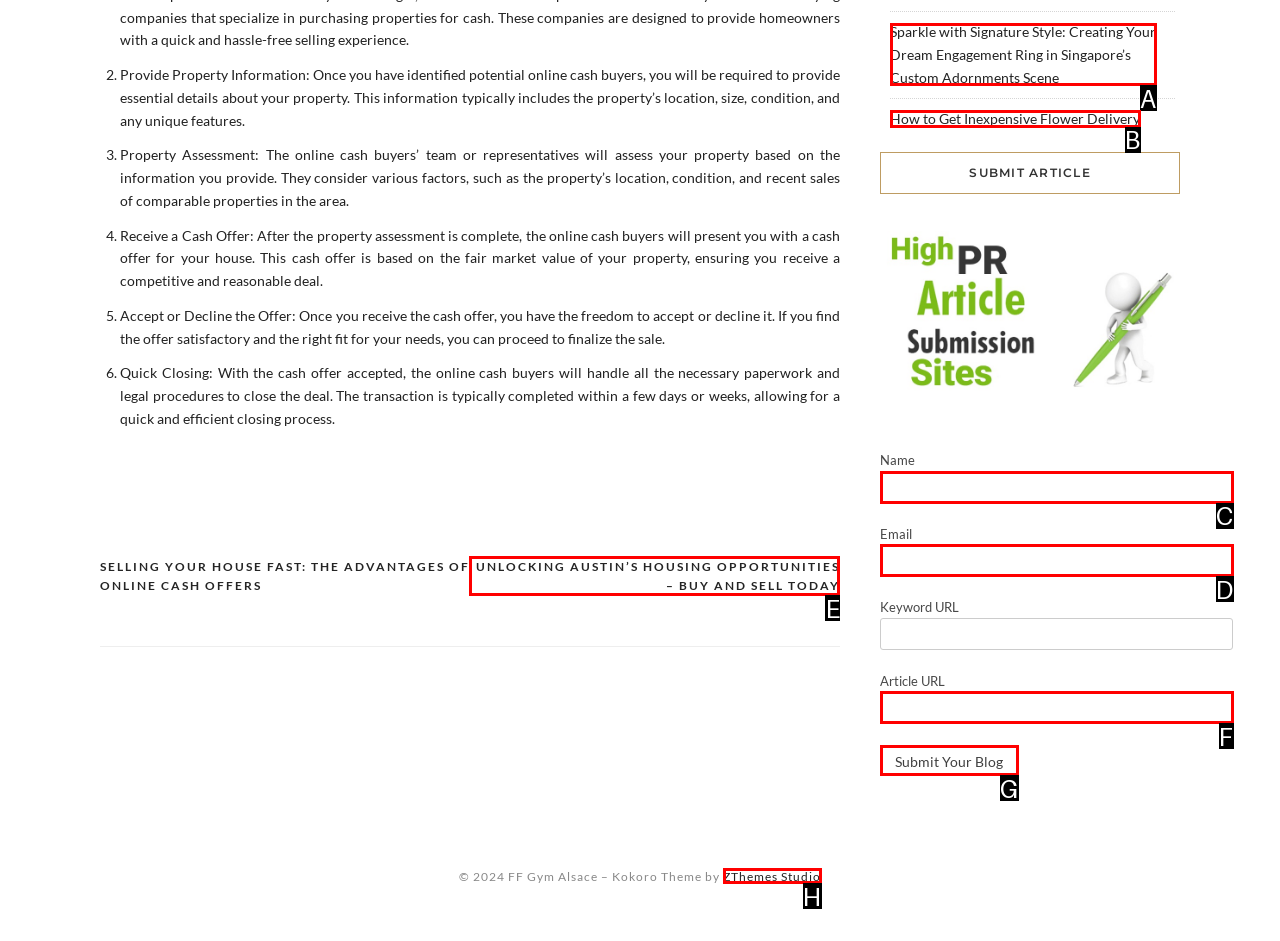Based on the choices marked in the screenshot, which letter represents the correct UI element to perform the task: Click on the 'UNLOCKING AUSTIN’S HOUSING OPPORTUNITIES – BUY AND SELL TODAY' link?

E